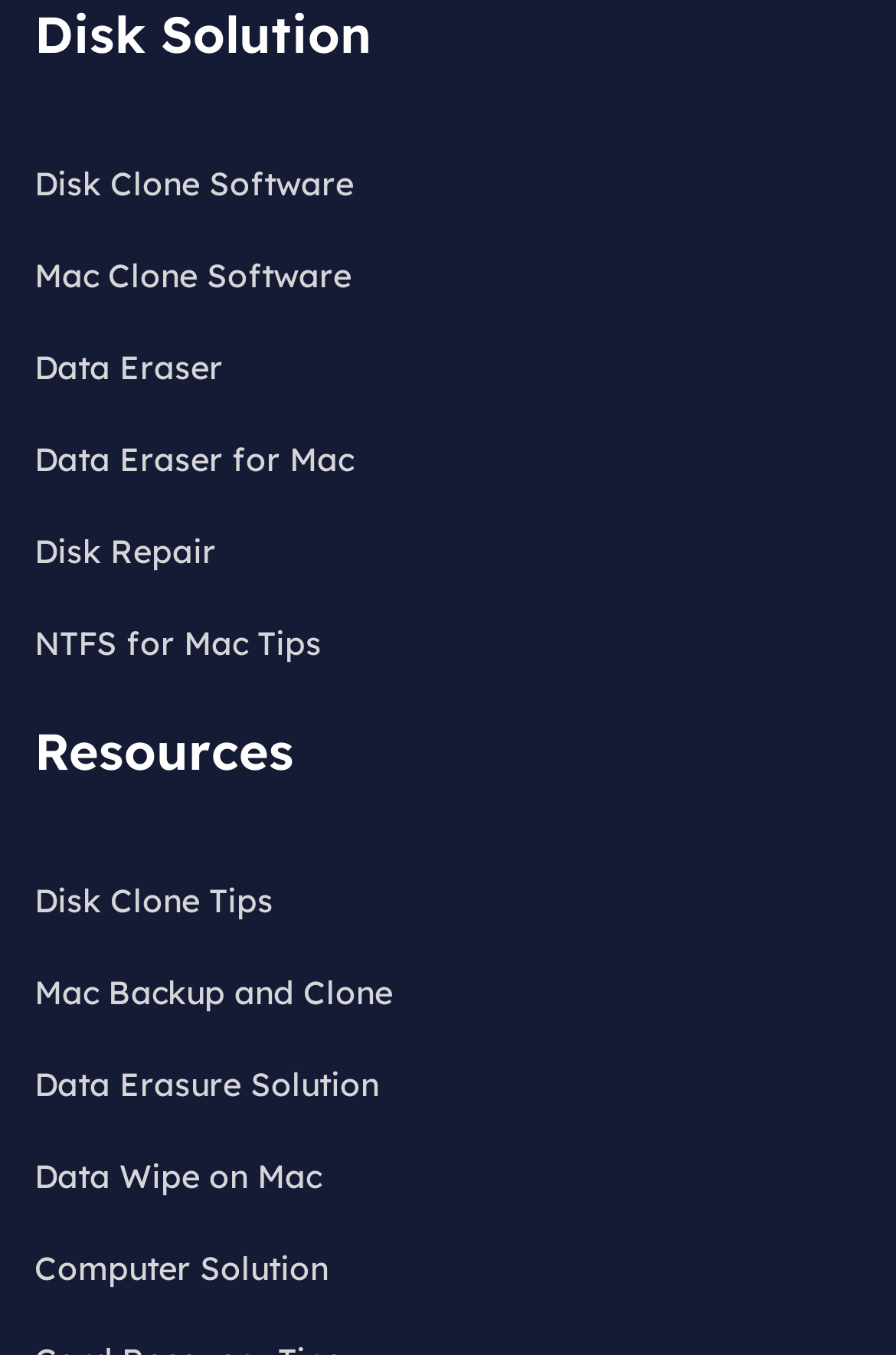Please use the details from the image to answer the following question comprehensively:
Is there a solution for Mac users?

I found several links on the webpage that are specifically mentioned for Mac users, such as 'Mac Clone Software', 'Data Eraser for Mac', and 'NTFS for Mac Tips', which suggests that there are solutions available for Mac users.